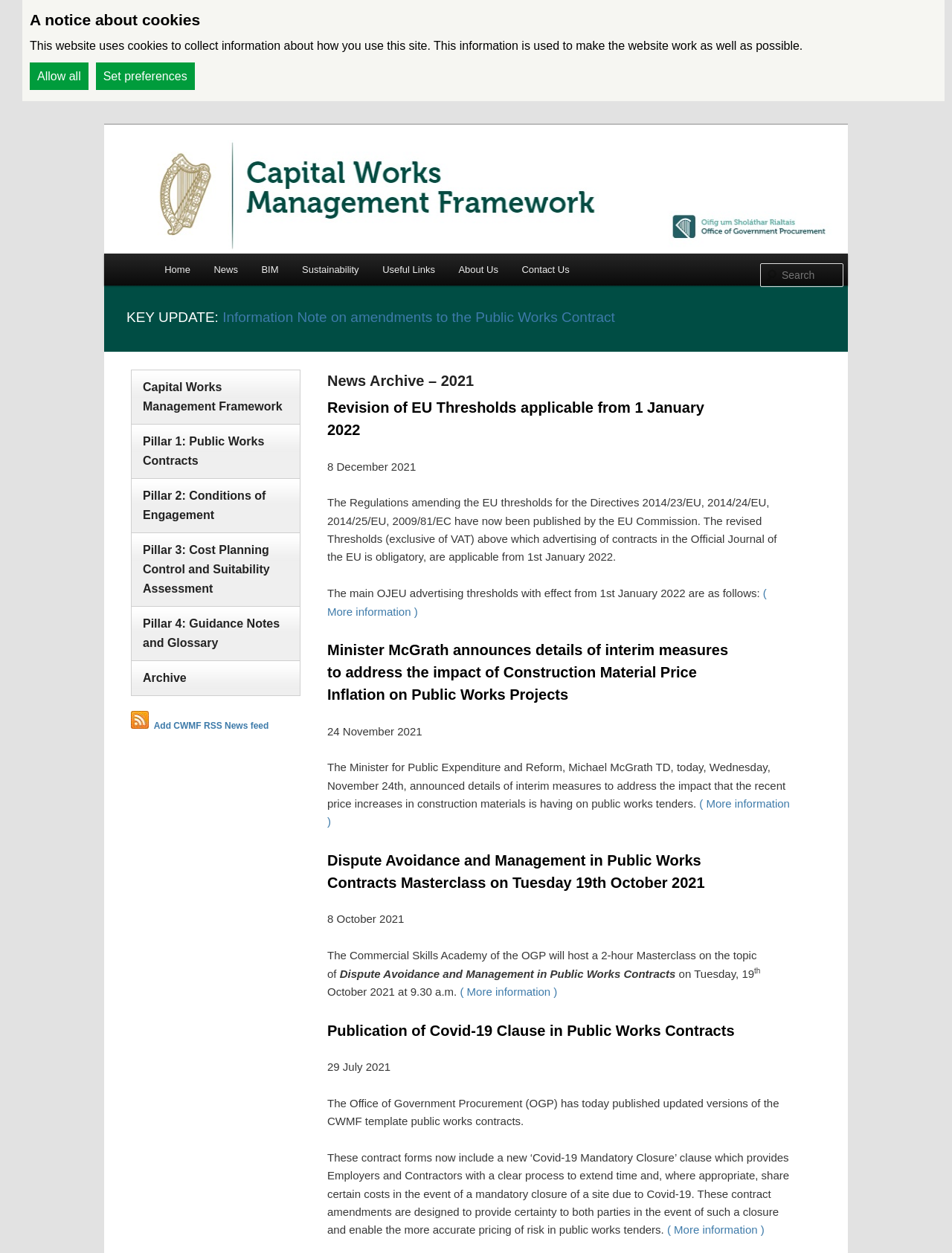What is the date of the news article about the Minister's announcement?
Based on the content of the image, thoroughly explain and answer the question.

The news article about the Minister's announcement on interim measures to address the impact of Construction Material Price Inflation on Public Works Projects is dated 24 November 2021.